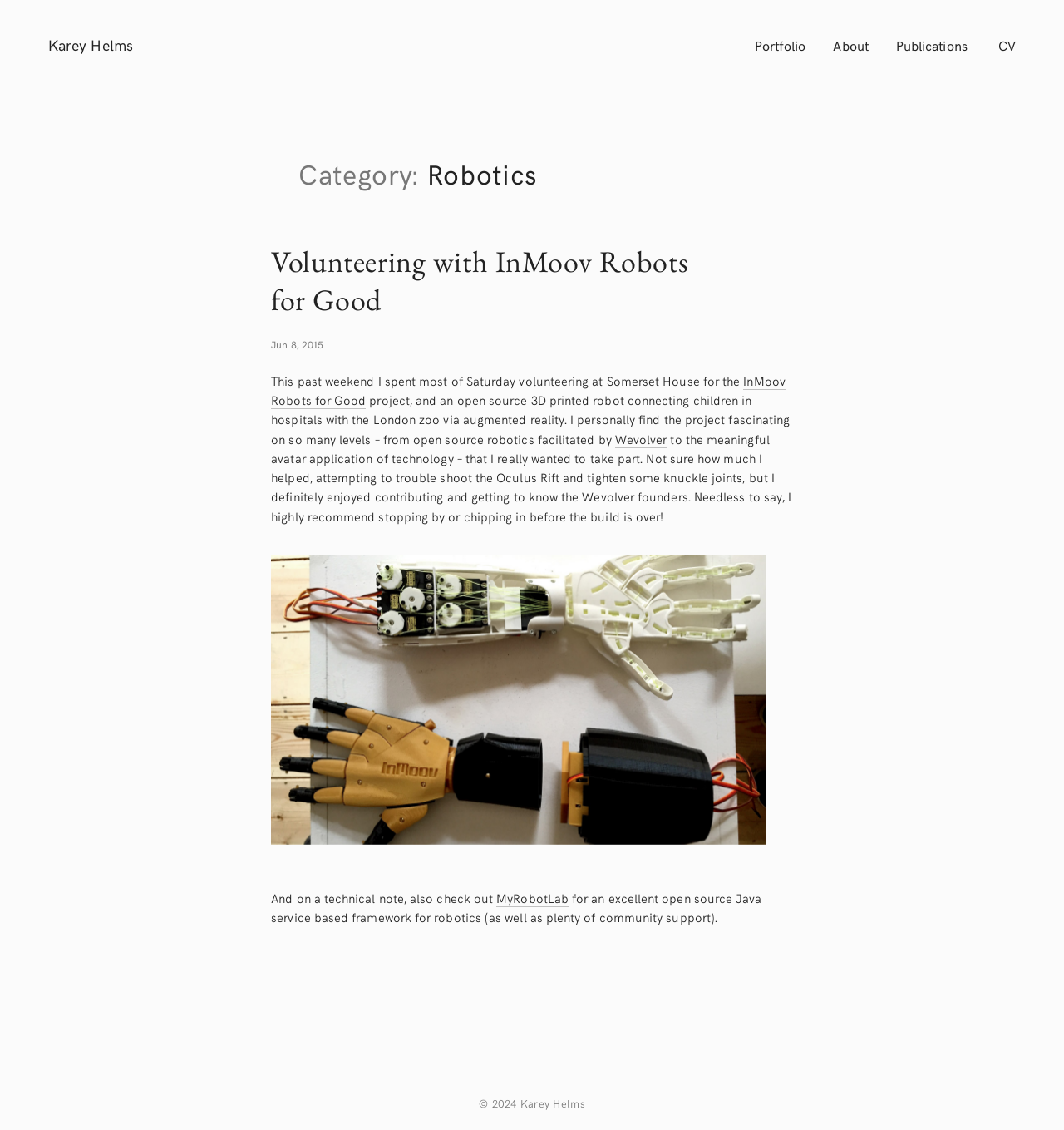What is the name of the open source Java service based framework for robotics?
Please respond to the question with a detailed and well-explained answer.

The name of the open source Java service based framework for robotics can be found in the text 'And on a technical note, also check out MyRobotLab for an excellent open source Java service based framework for robotics...' which is located at the bottom of the webpage, indicating that the framework is called MyRobotLab.